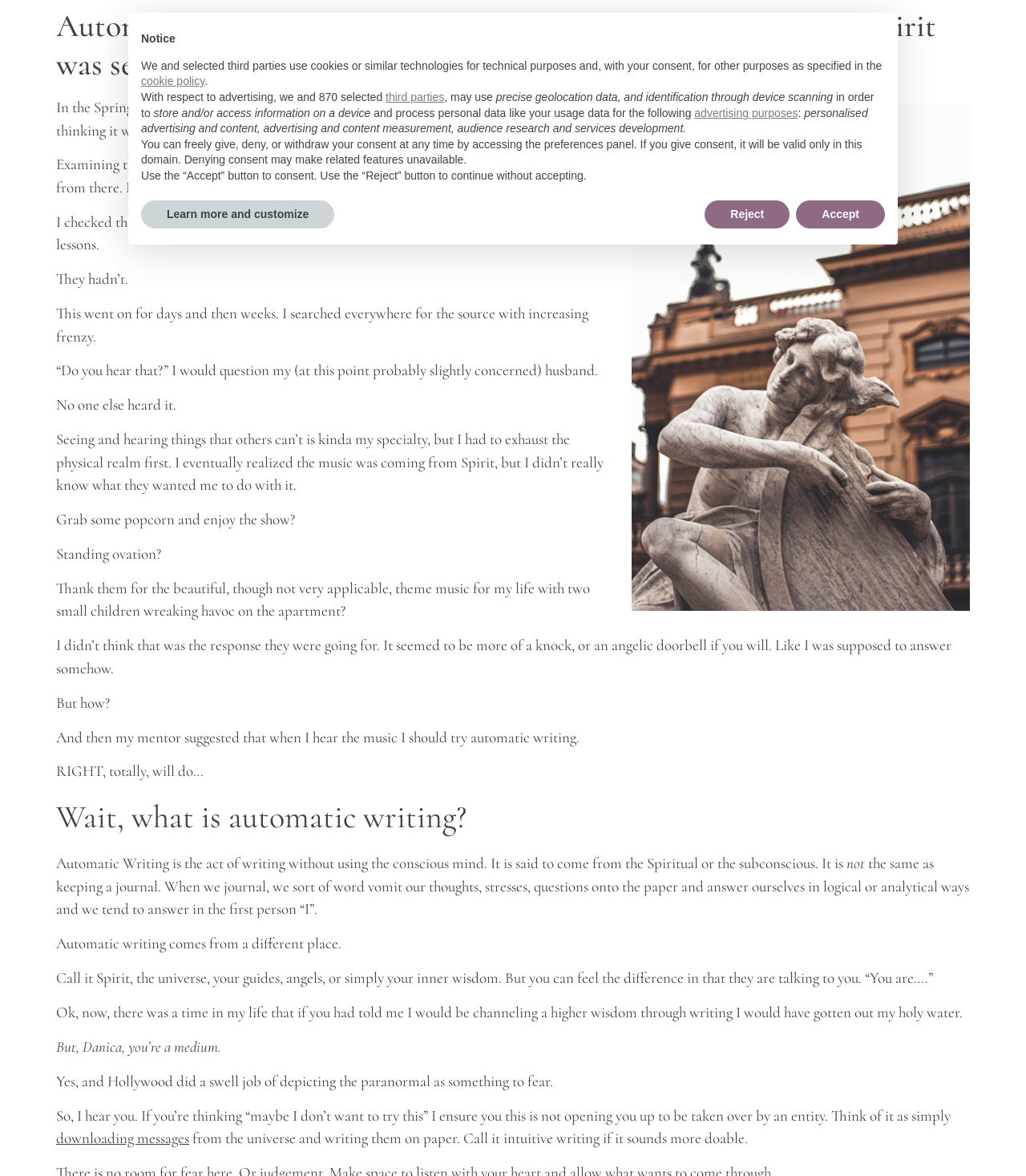Please reply to the following question using a single word or phrase: 
What is the purpose of automatic writing?

downloading messages